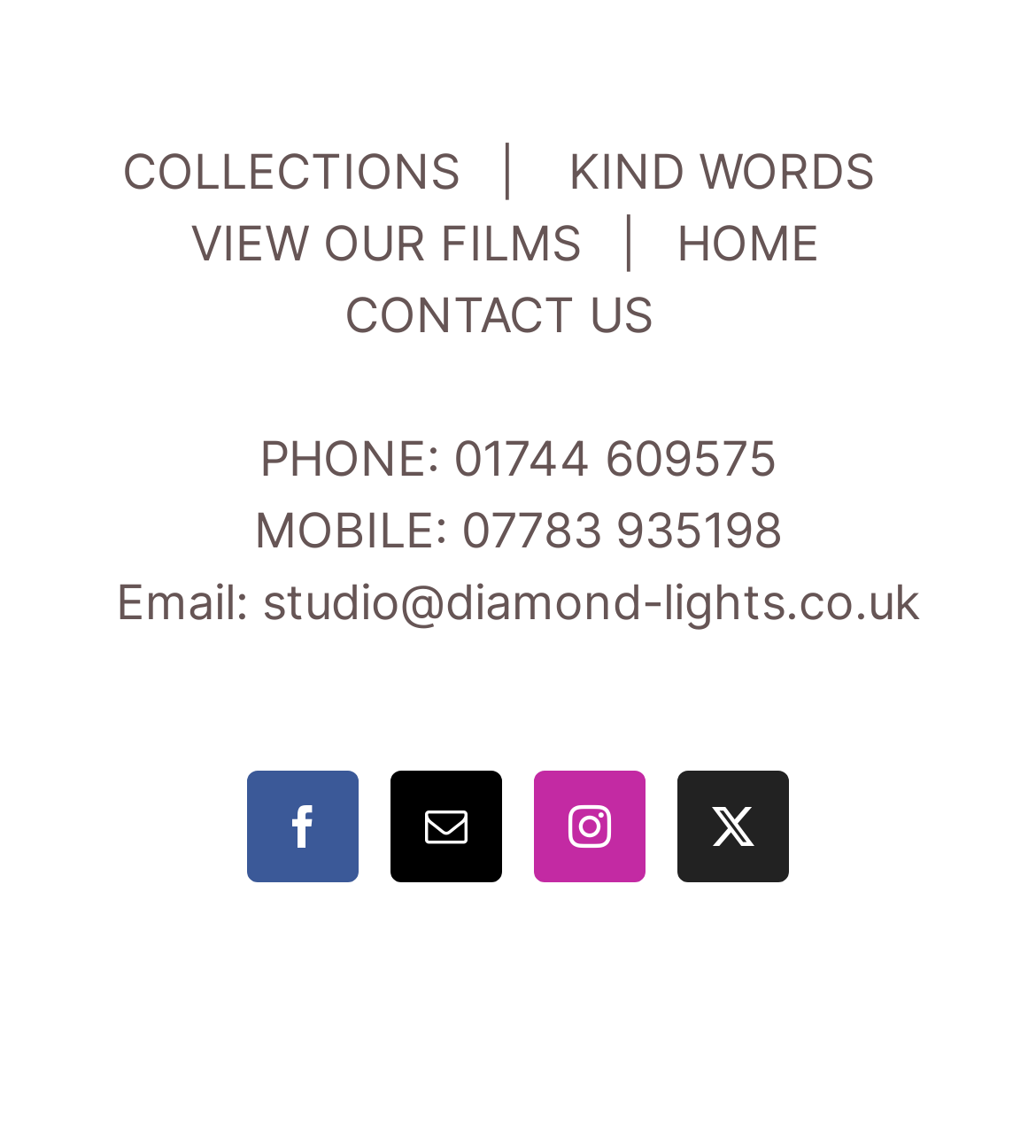What is the email address of the studio?
Provide a fully detailed and comprehensive answer to the question.

I found the email address by looking at the link that says 'Email: studio@diamond-lights.co.uk' on the page.